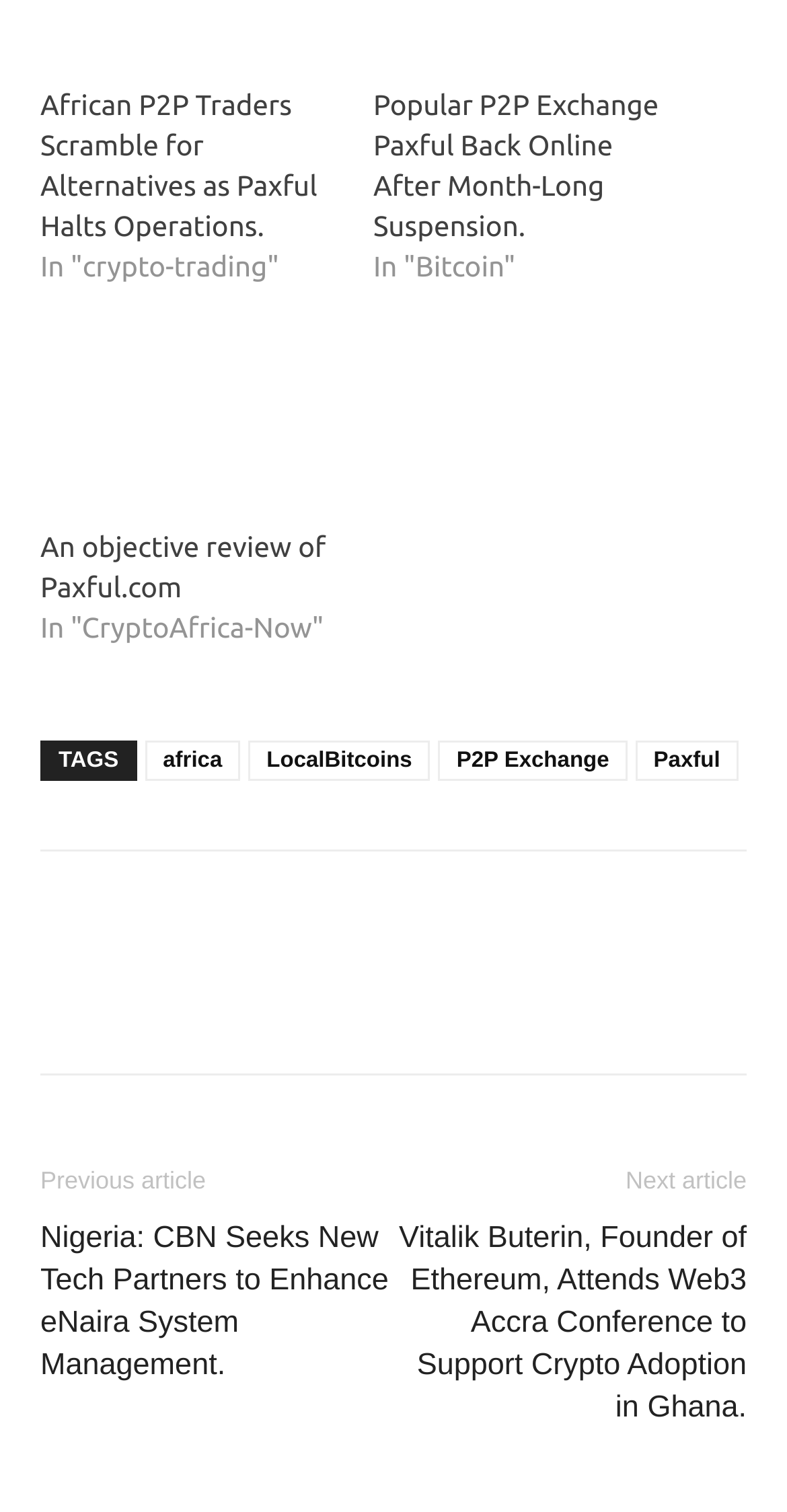Please mark the bounding box coordinates of the area that should be clicked to carry out the instruction: "Like the article on Facebook".

[0.051, 0.628, 0.154, 0.682]